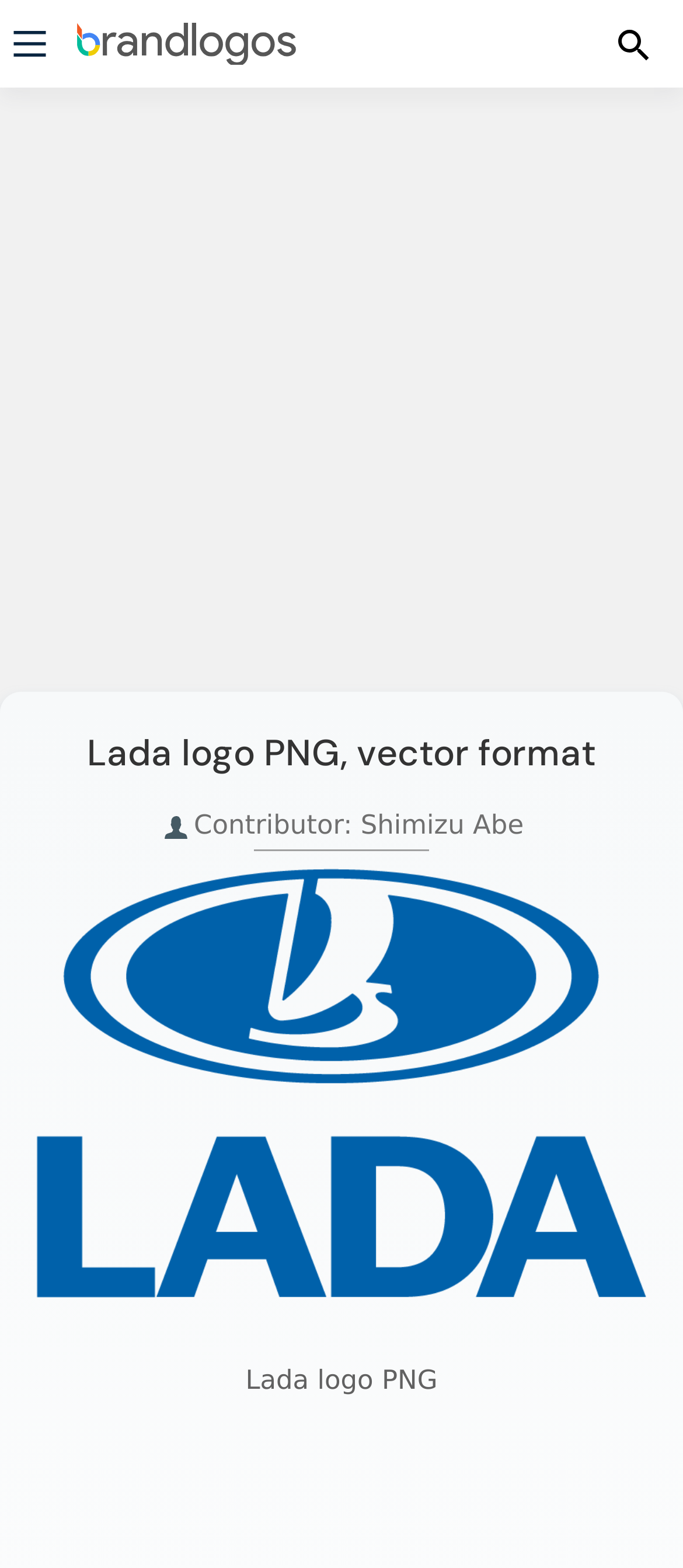Please give a concise answer to this question using a single word or phrase: 
Who contributed to the webpage content?

Shimizu Abe